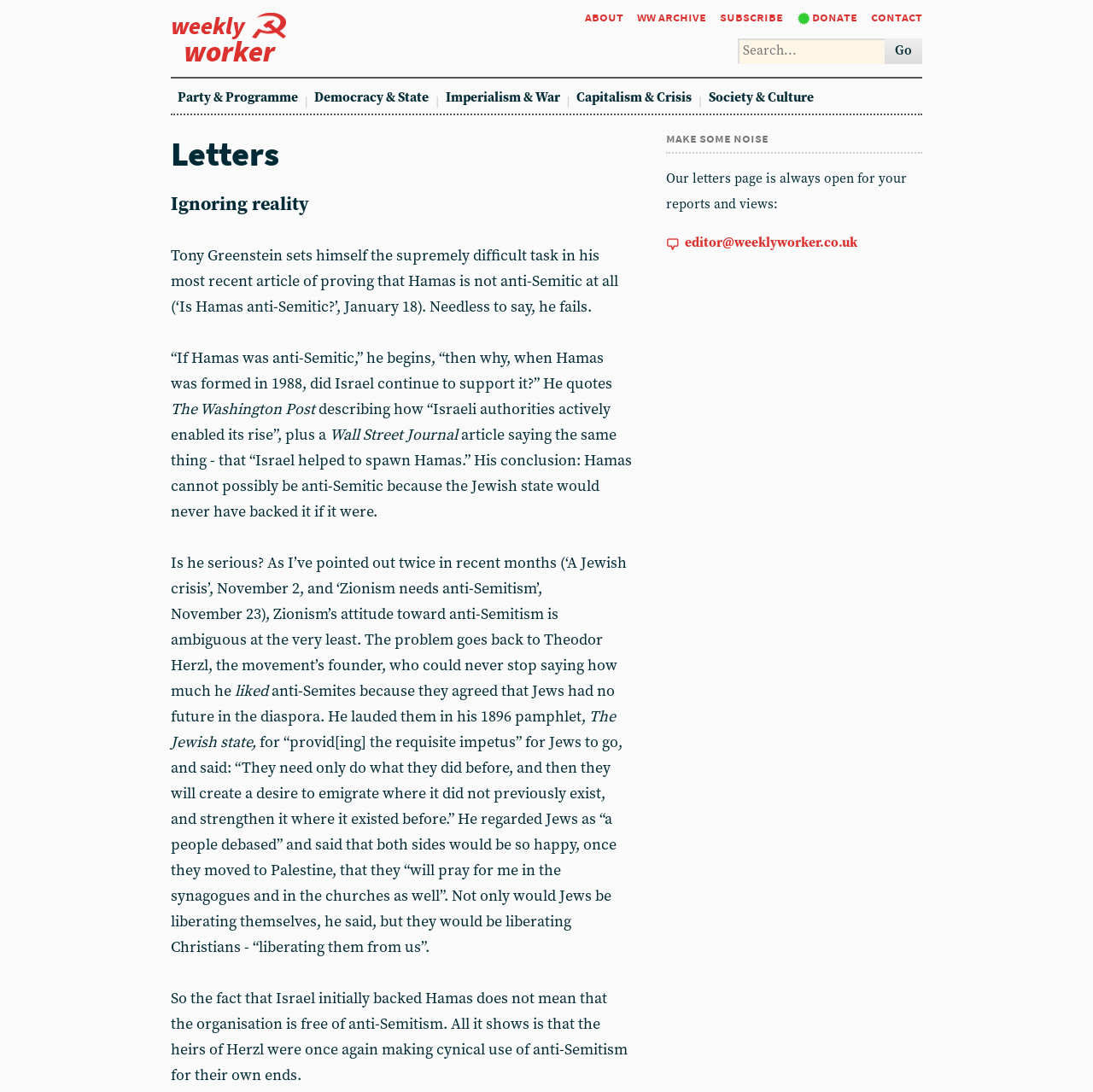What is the call to action in the 'make some noise' section?
Using the visual information, reply with a single word or short phrase.

To submit reports and views